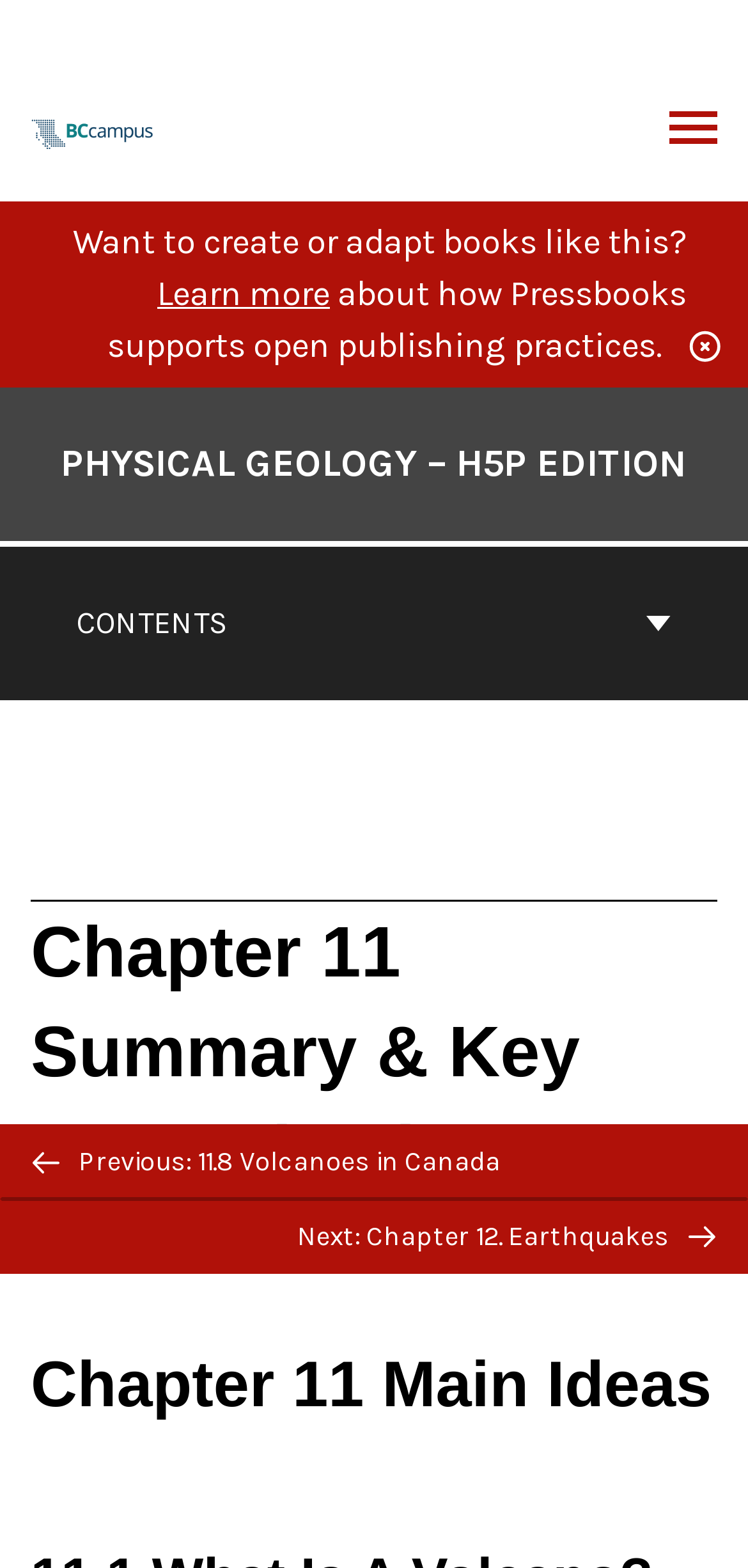Please reply to the following question with a single word or a short phrase:
How many navigation sections are there?

3